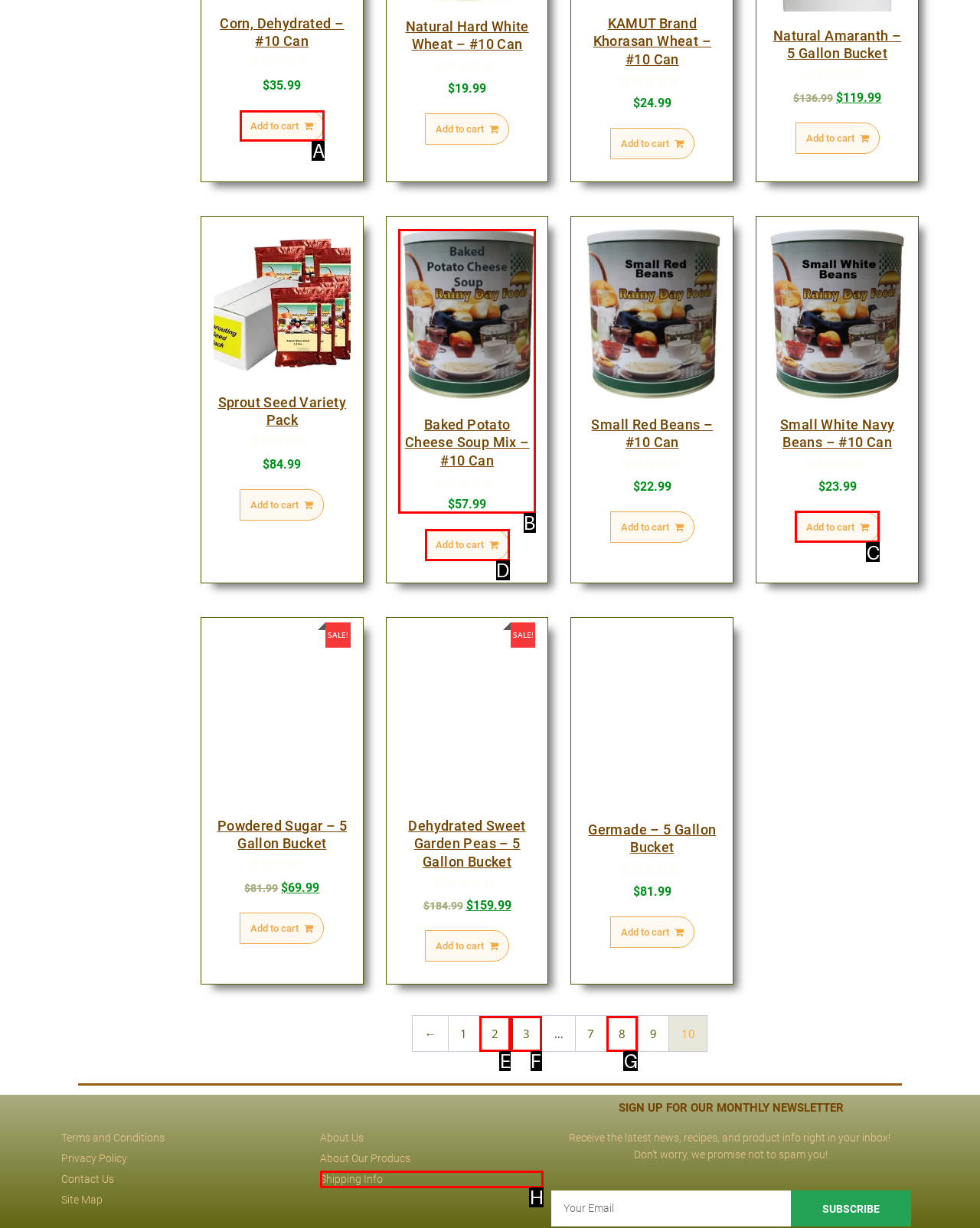Tell me which one HTML element I should click to complete the following instruction: Add Corn, Dehydrated – #10 Can to cart
Answer with the option's letter from the given choices directly.

A